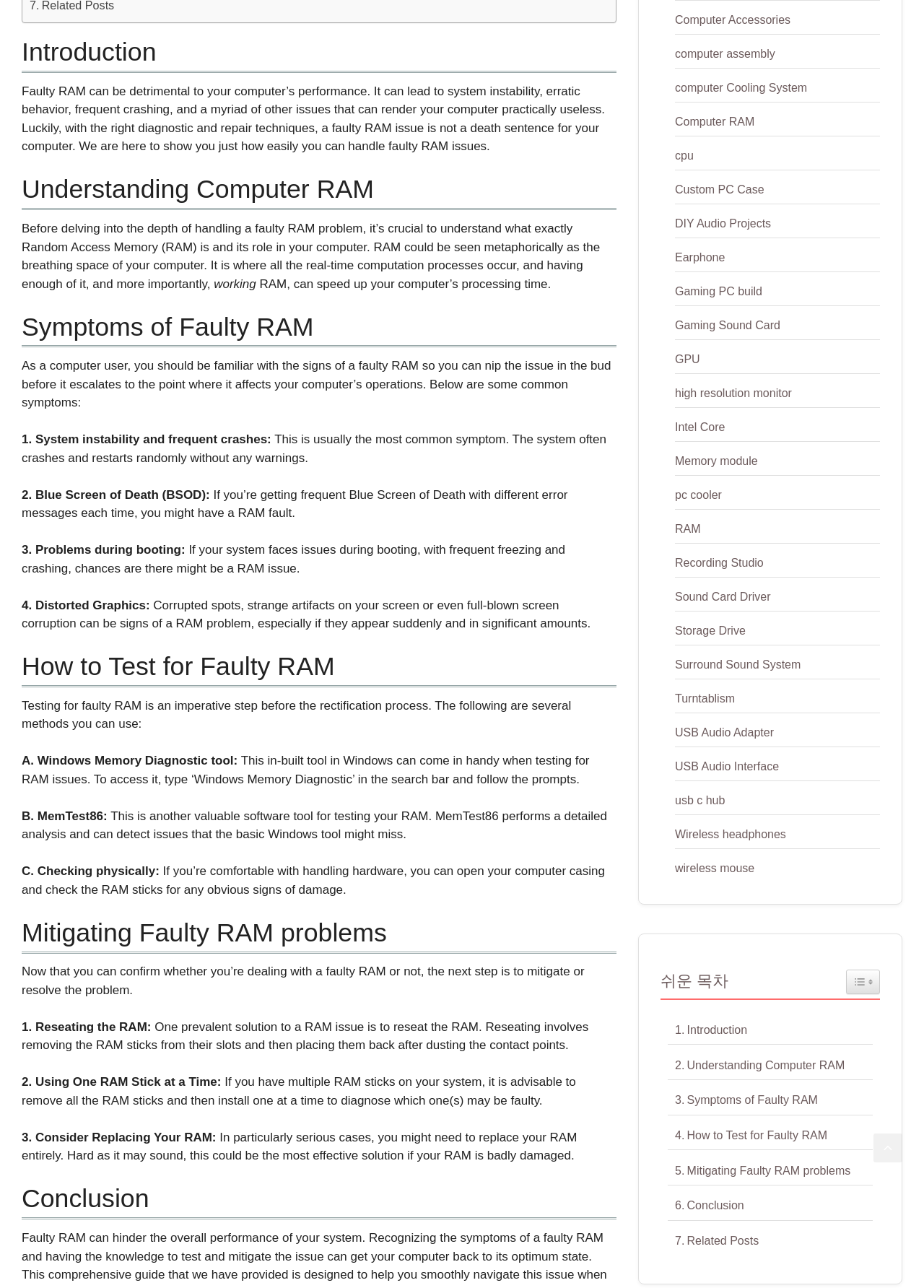Determine the bounding box coordinates for the HTML element mentioned in the following description: "Turntablism". The coordinates should be a list of four floats ranging from 0 to 1, represented as [left, top, right, bottom].

[0.73, 0.538, 0.795, 0.547]